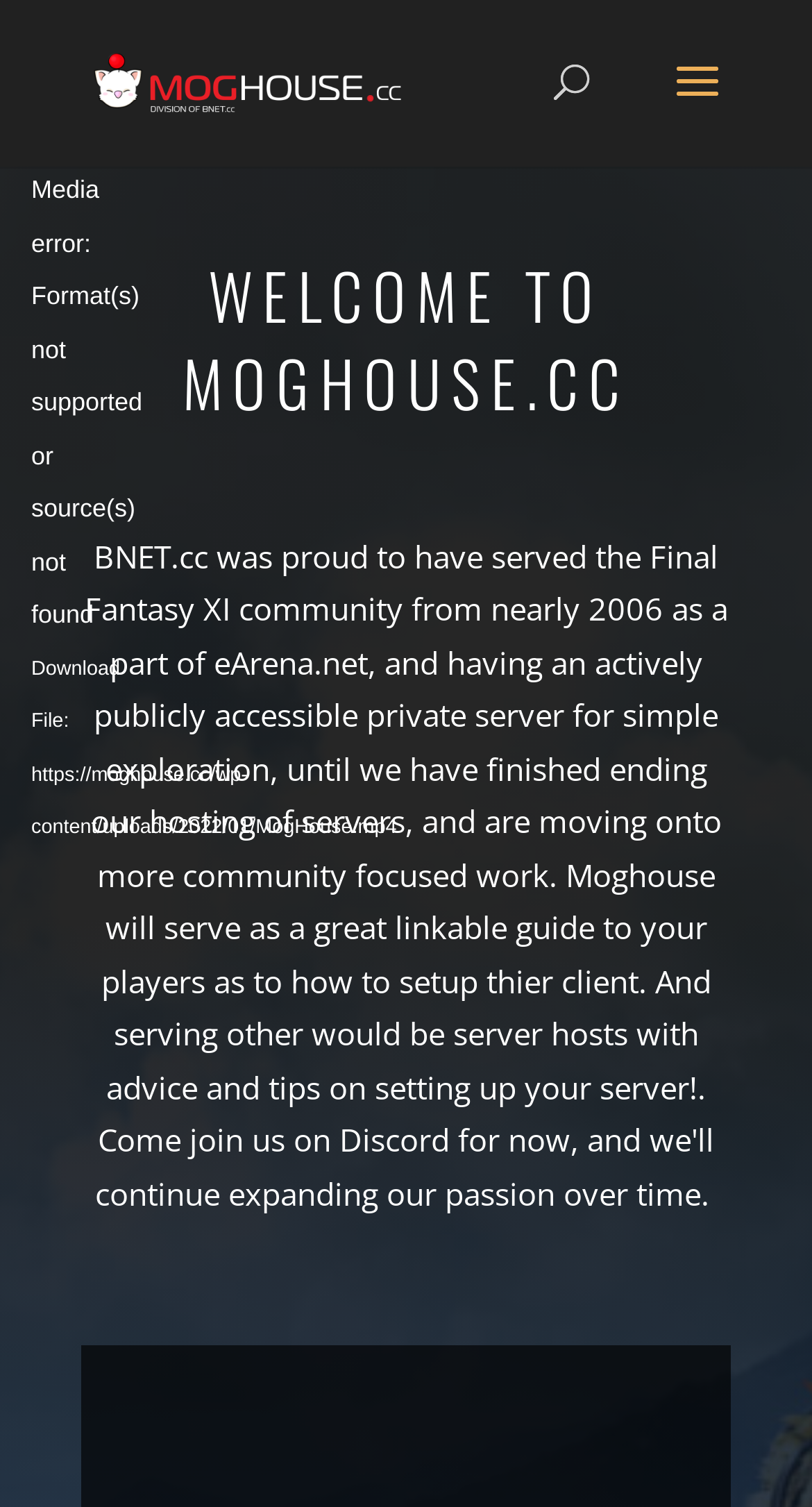Provide a single word or phrase answer to the question: 
How many headings are there on the webpage?

2